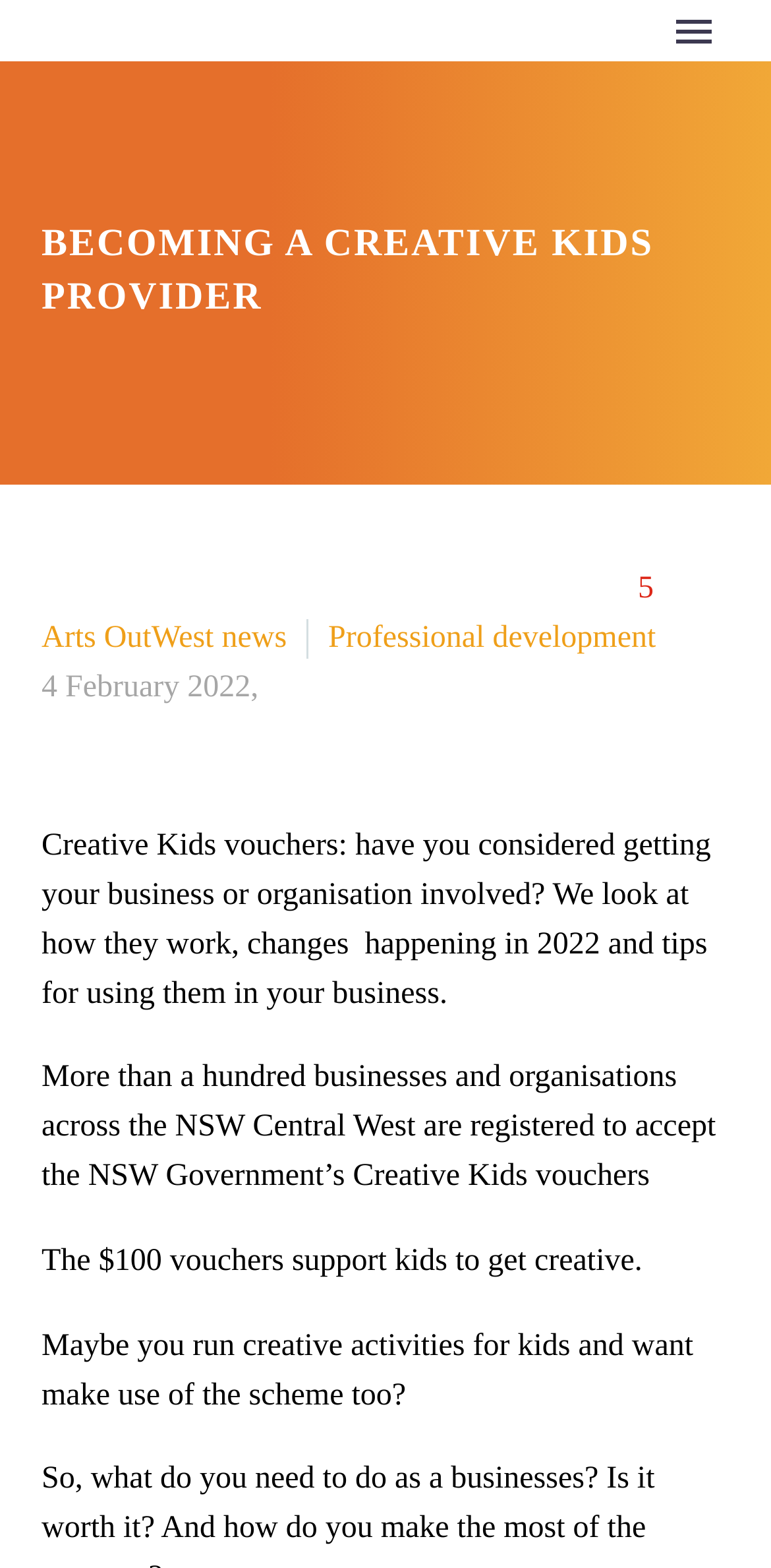Provide a one-word or brief phrase answer to the question:
What is the purpose of the Creative Kids vouchers?

Support kids to get creative